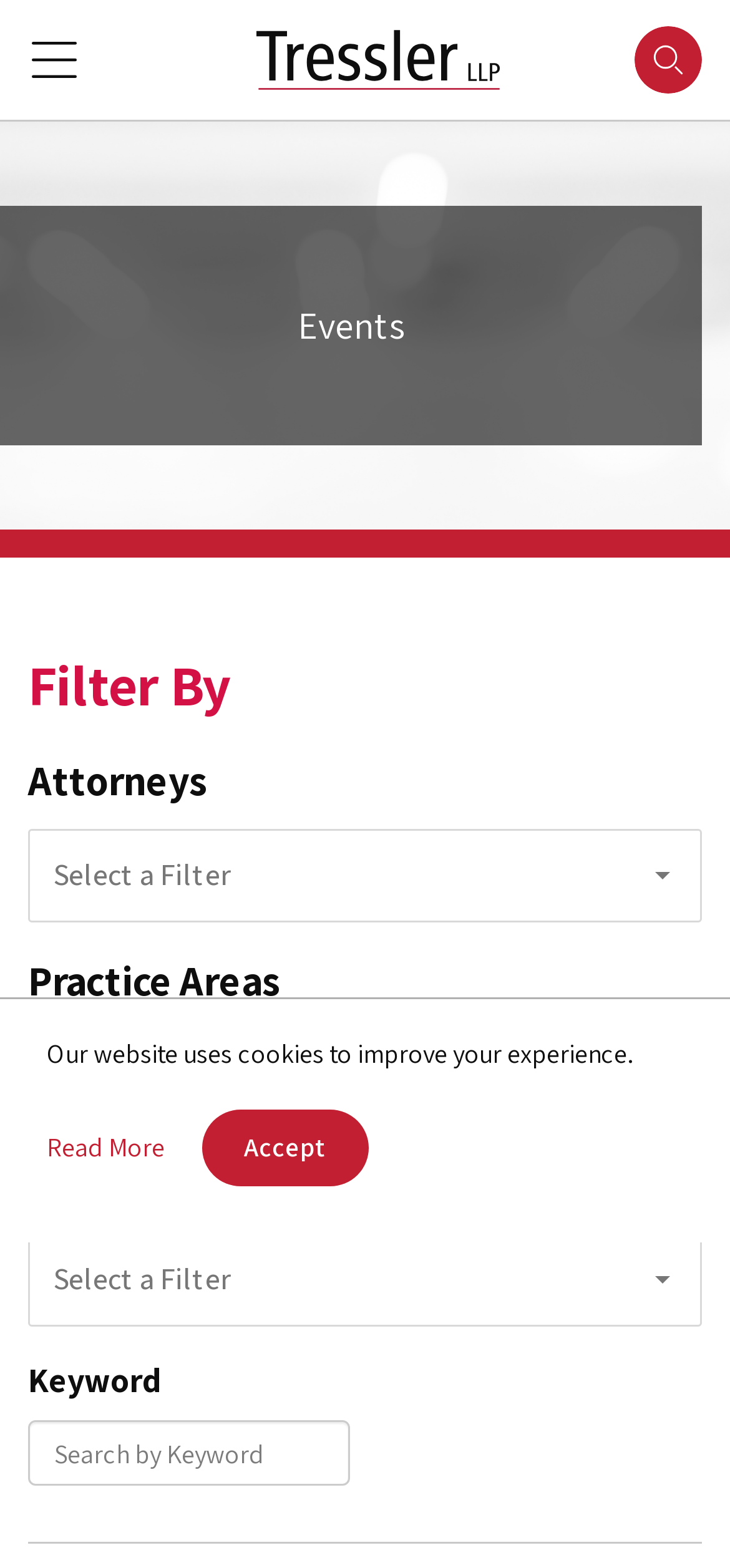Please specify the bounding box coordinates of the area that should be clicked to accomplish the following instruction: "search for events". The coordinates should consist of four float numbers between 0 and 1, i.e., [left, top, right, bottom].

[0.038, 0.906, 0.479, 0.948]